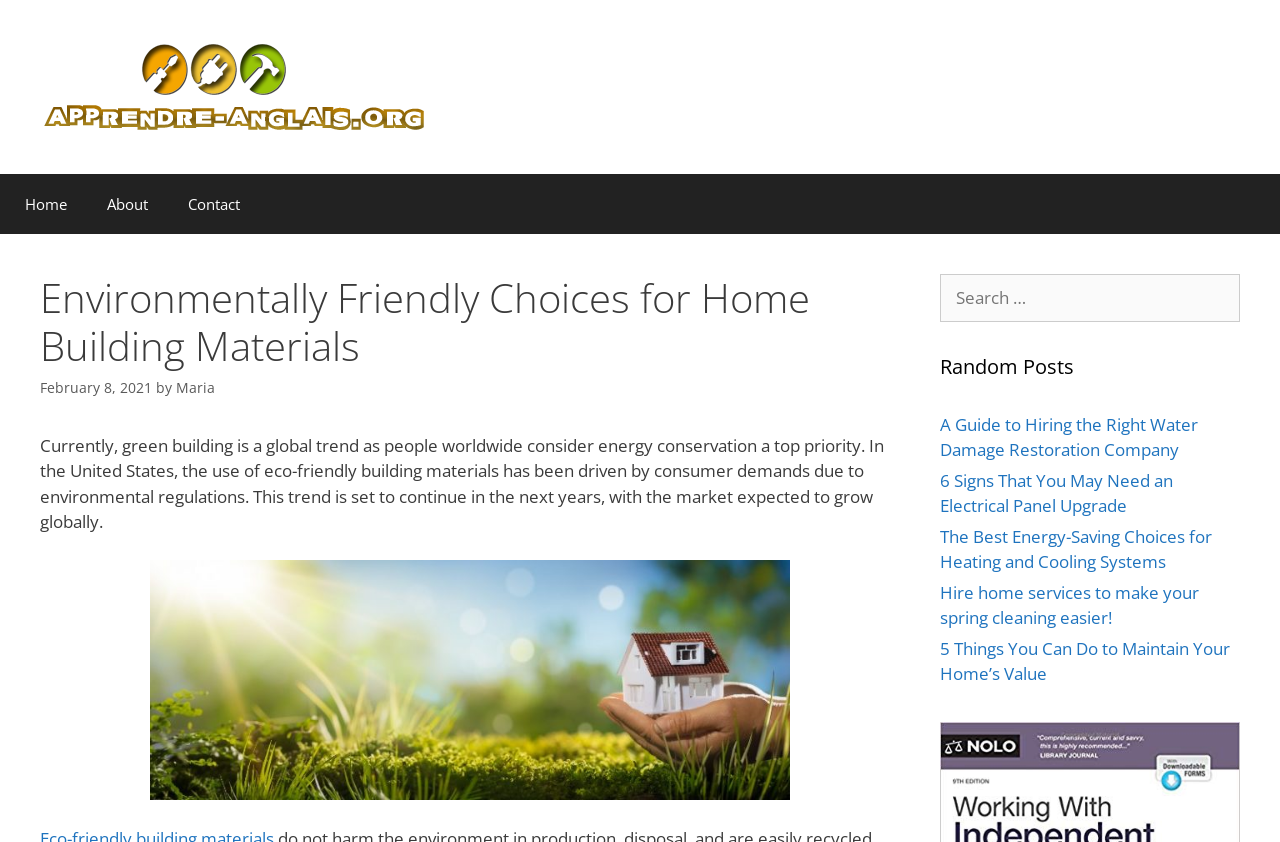Specify the bounding box coordinates of the element's area that should be clicked to execute the given instruction: "Search for something". The coordinates should be four float numbers between 0 and 1, i.e., [left, top, right, bottom].

[0.734, 0.325, 0.969, 0.382]